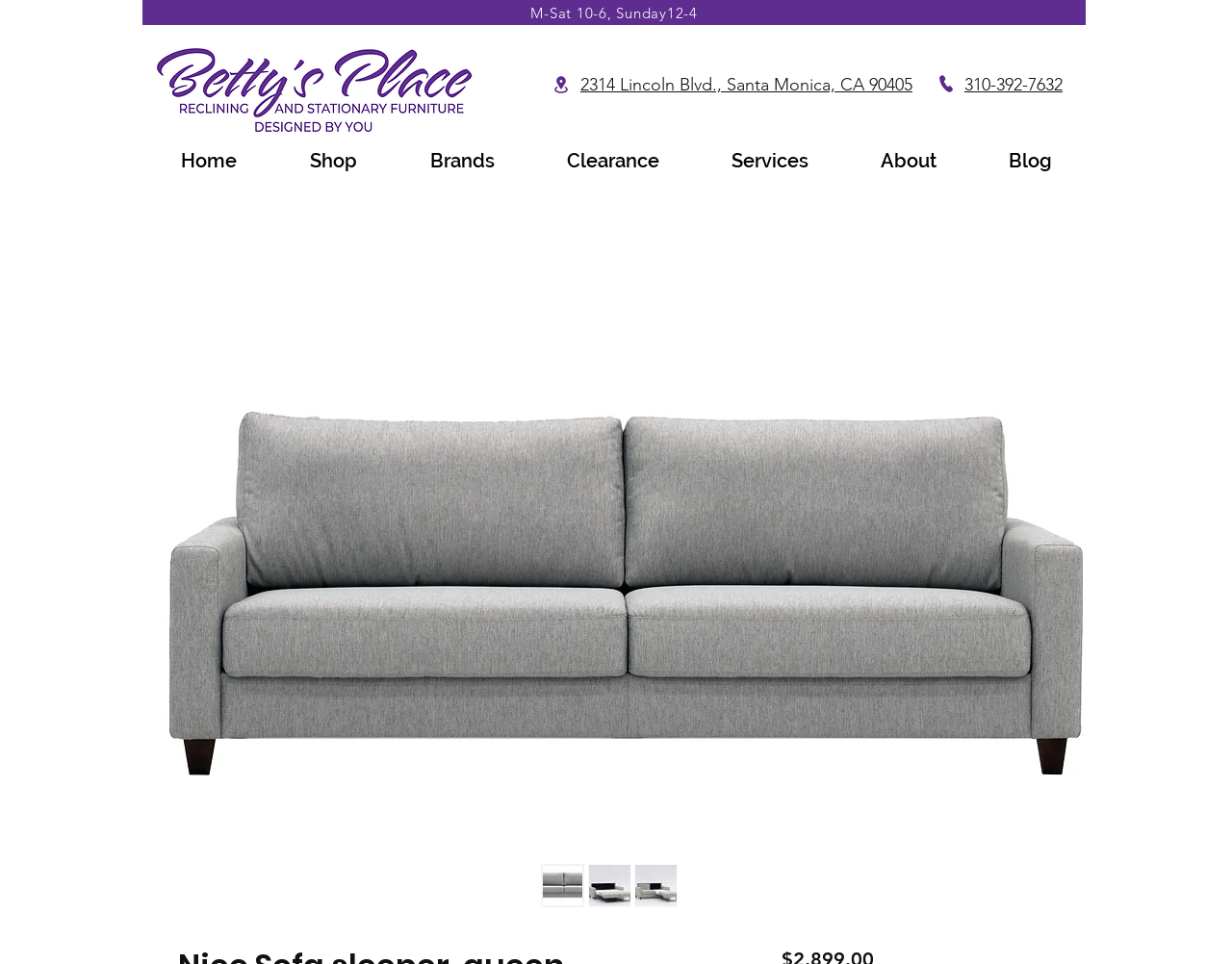Ascertain the bounding box coordinates for the UI element detailed here: "alt="Thumbnail: Nico Sofa sleeper, queen"". The coordinates should be provided as [left, top, right, bottom] with each value being a float between 0 and 1.

[0.439, 0.897, 0.474, 0.942]